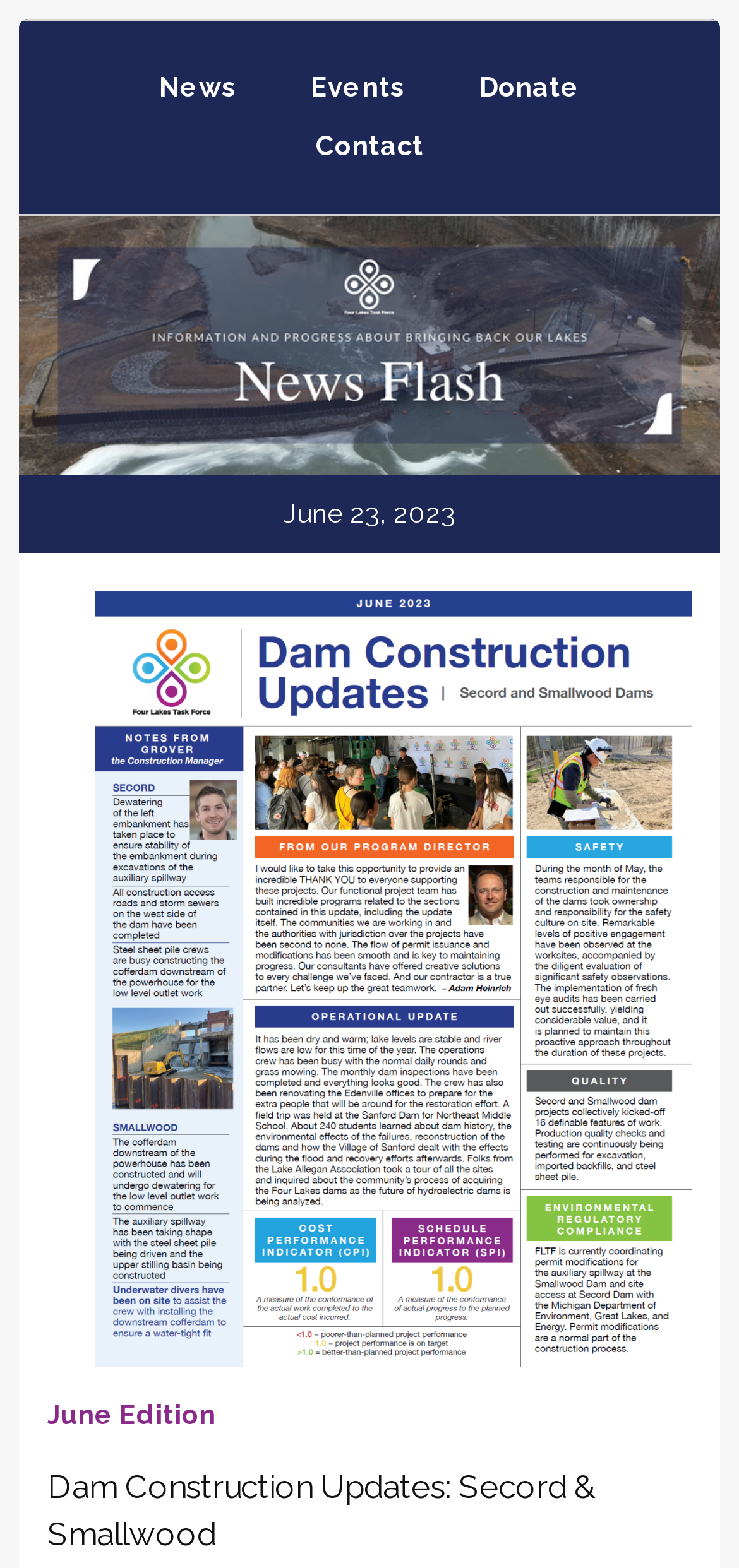Find and provide the bounding box coordinates for the UI element described here: "Events". The coordinates should be given as four float numbers between 0 and 1: [left, top, right, bottom].

[0.421, 0.046, 0.546, 0.065]